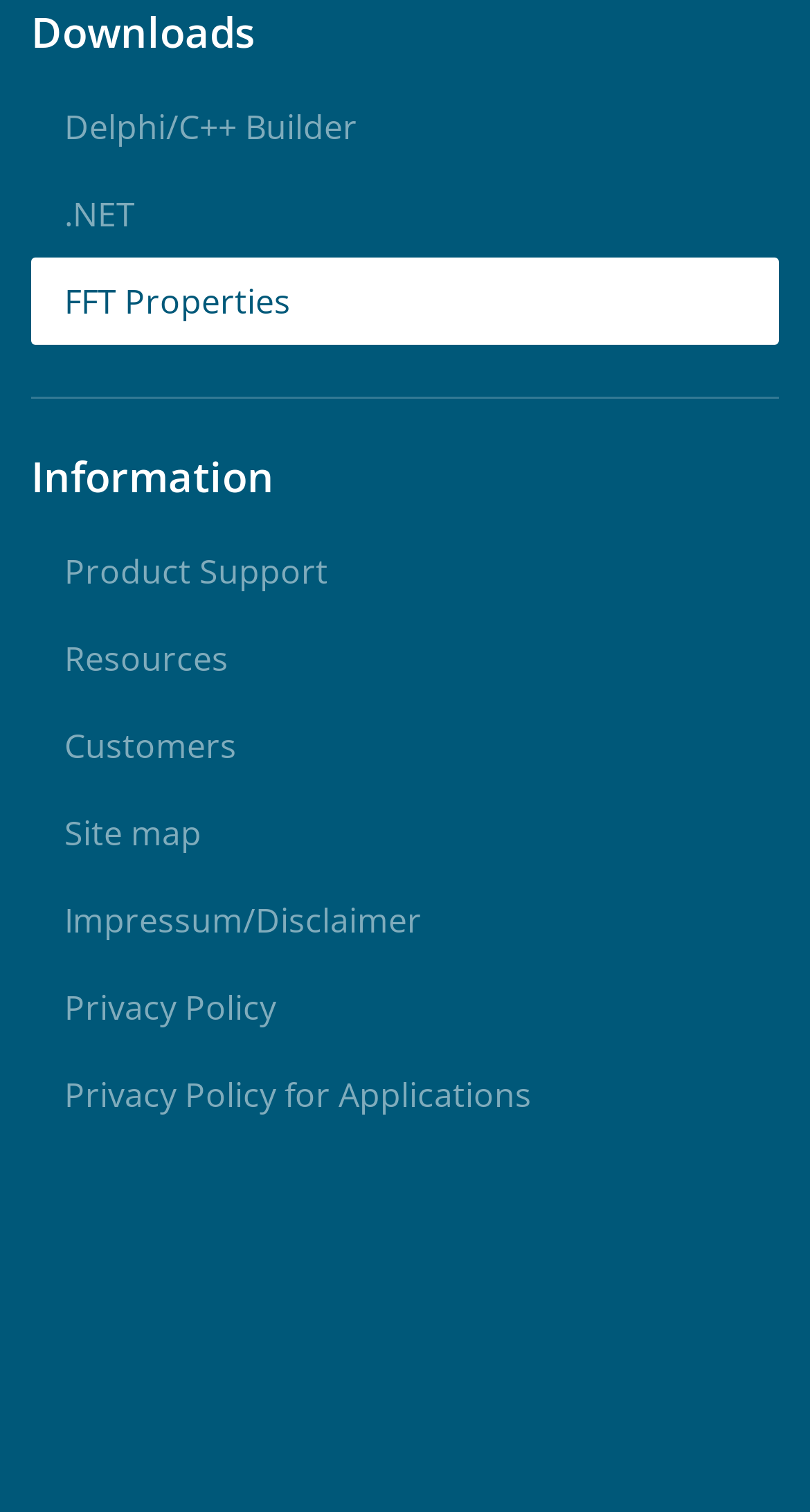Answer this question in one word or a short phrase: What is the year range of the copyright?

1997 - 2024